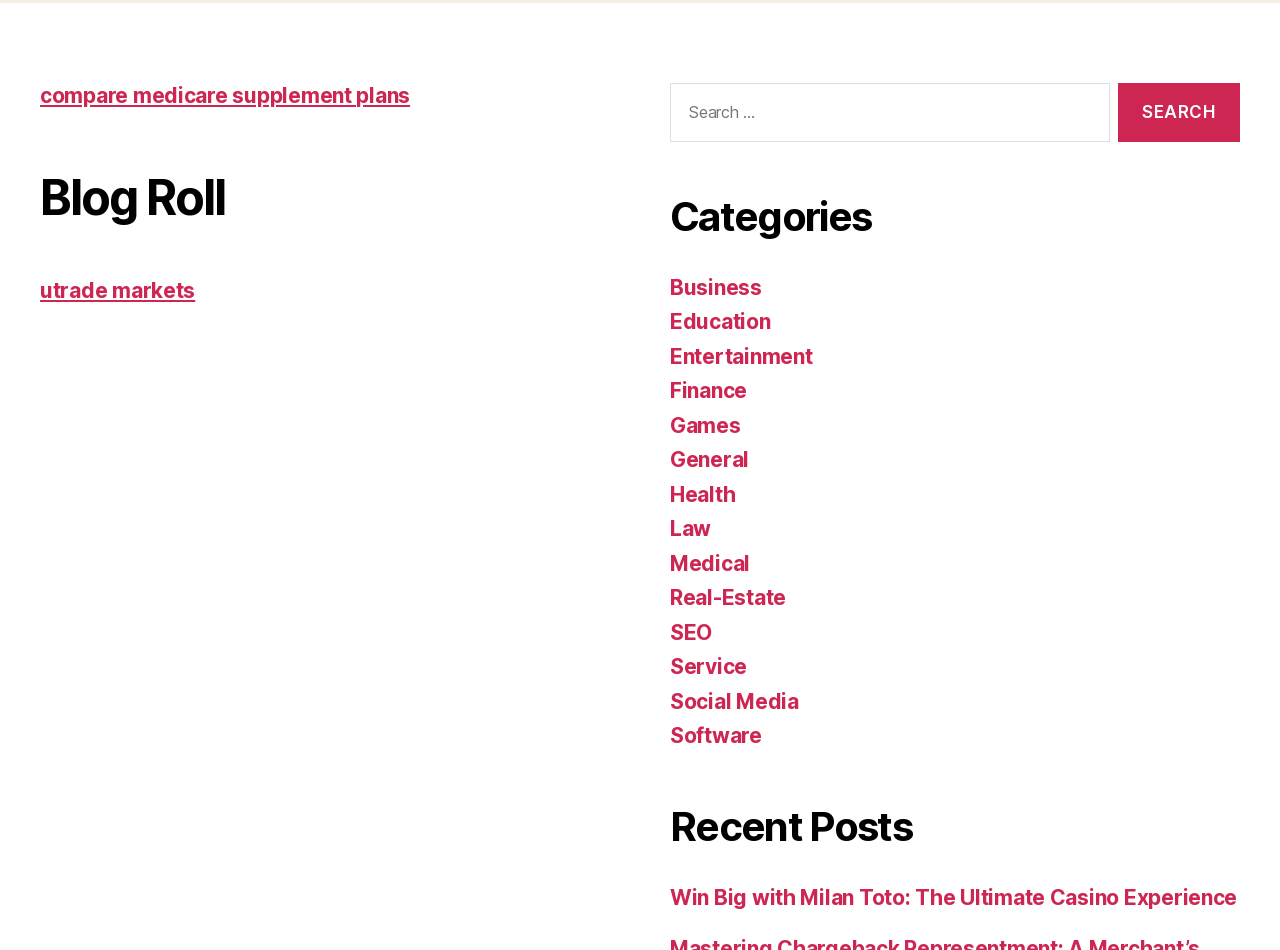Using the description: "Service", identify the bounding box of the corresponding UI element in the screenshot.

[0.523, 0.688, 0.584, 0.715]